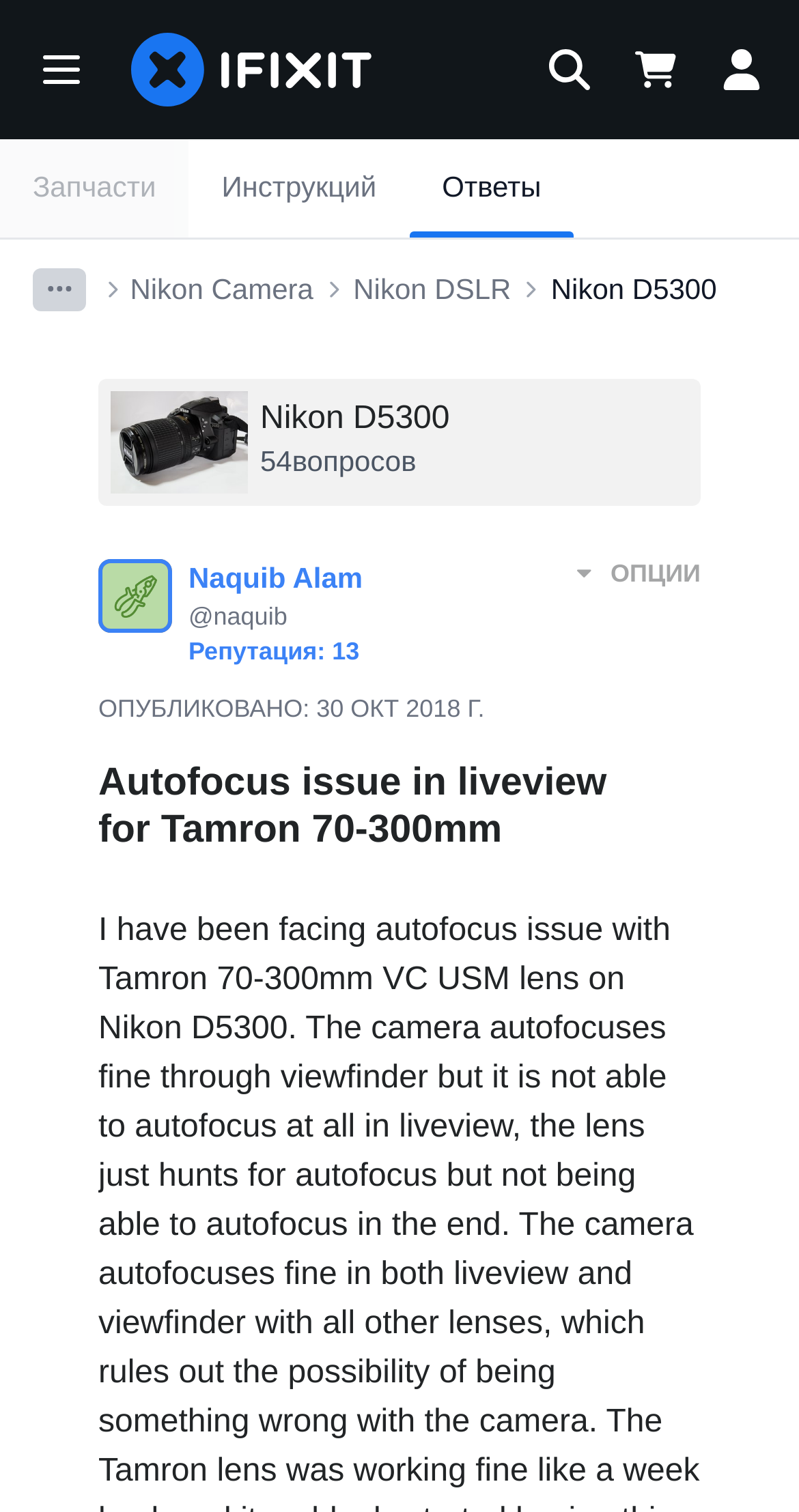Please identify the bounding box coordinates of the element I should click to complete this instruction: 'Read the question about autofocus issue'. The coordinates should be given as four float numbers between 0 and 1, like this: [left, top, right, bottom].

[0.123, 0.502, 0.826, 0.566]